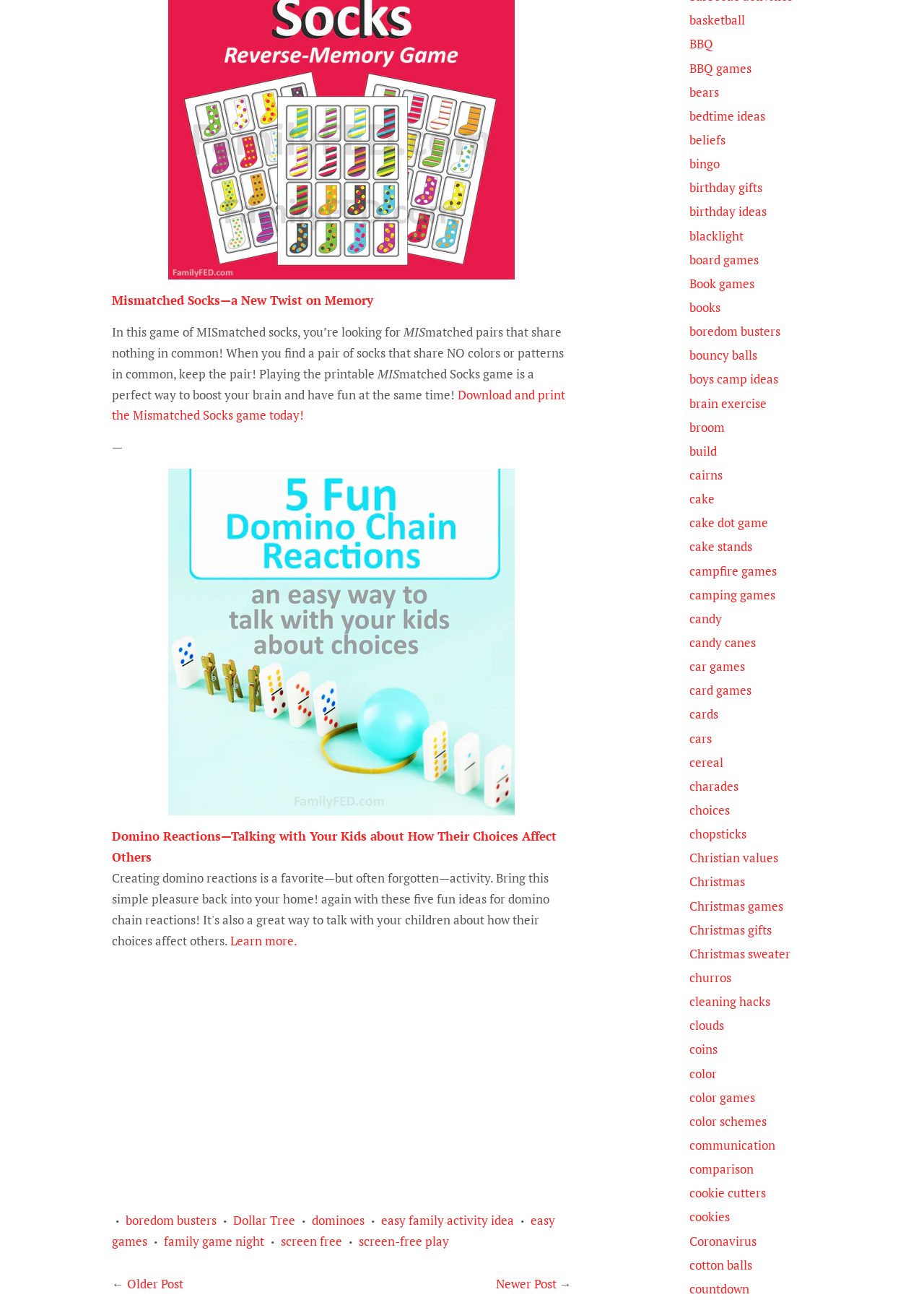Locate the bounding box coordinates of the element I should click to achieve the following instruction: "Click the link to download and print the Mismatched Socks game".

[0.121, 0.296, 0.612, 0.325]